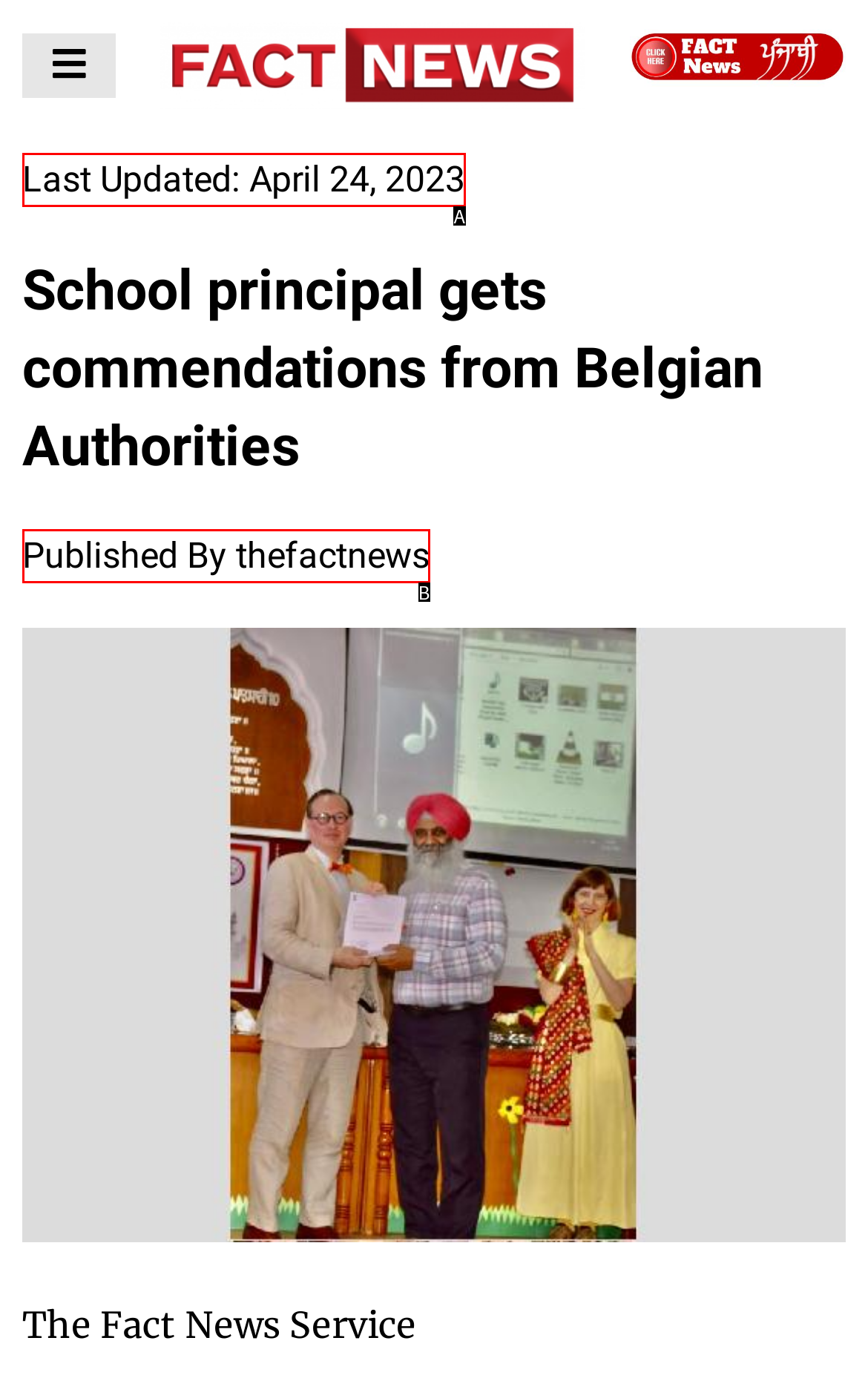Select the HTML element that corresponds to the description: Published By thefactnews. Answer with the letter of the matching option directly from the choices given.

B